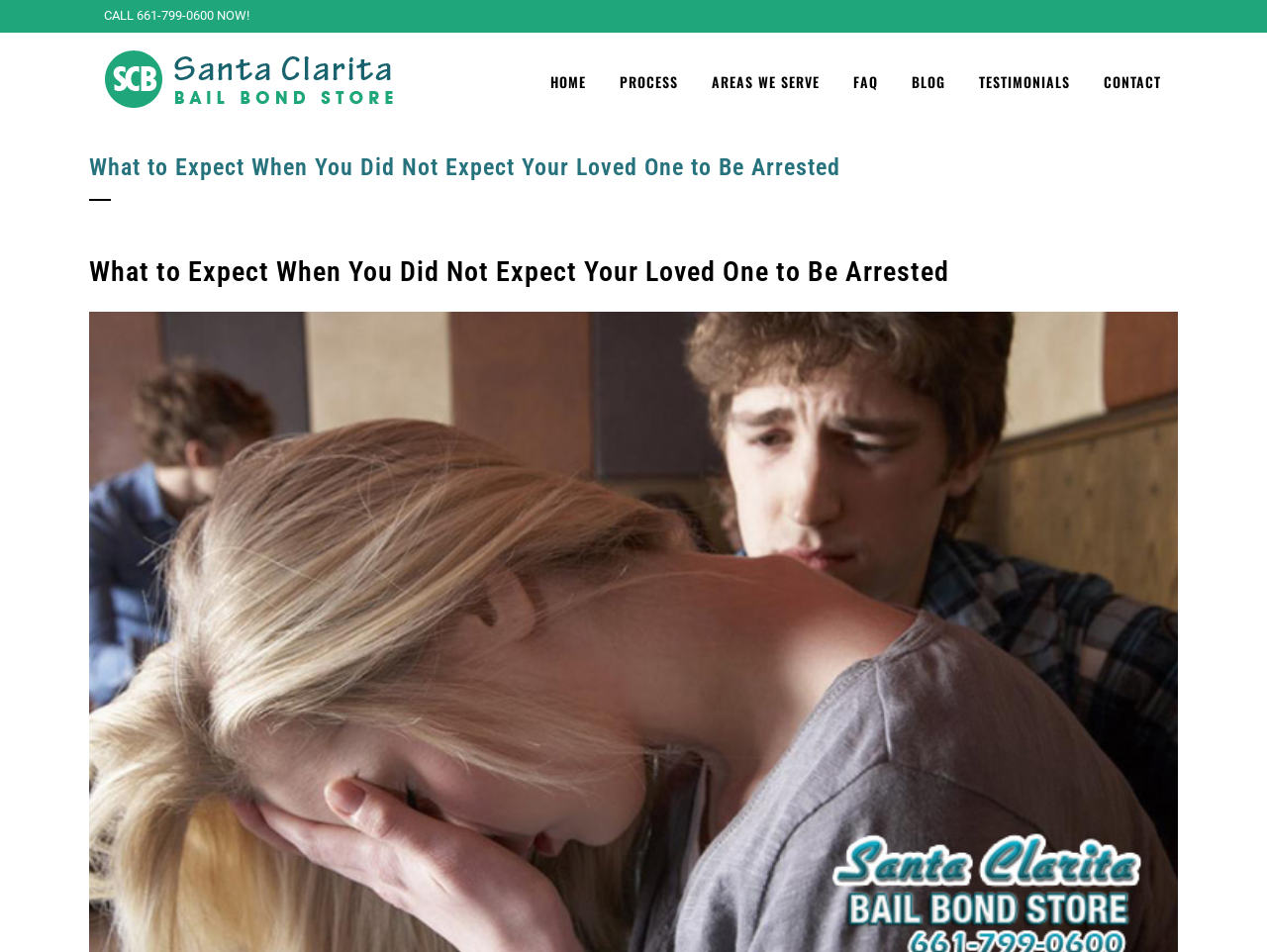How many logo images are present on the webpage?
Based on the image, answer the question in a detailed manner.

I counted the number of image elements with the description 'Logo' and found that there are 5 of them, all located at the top of the webpage.